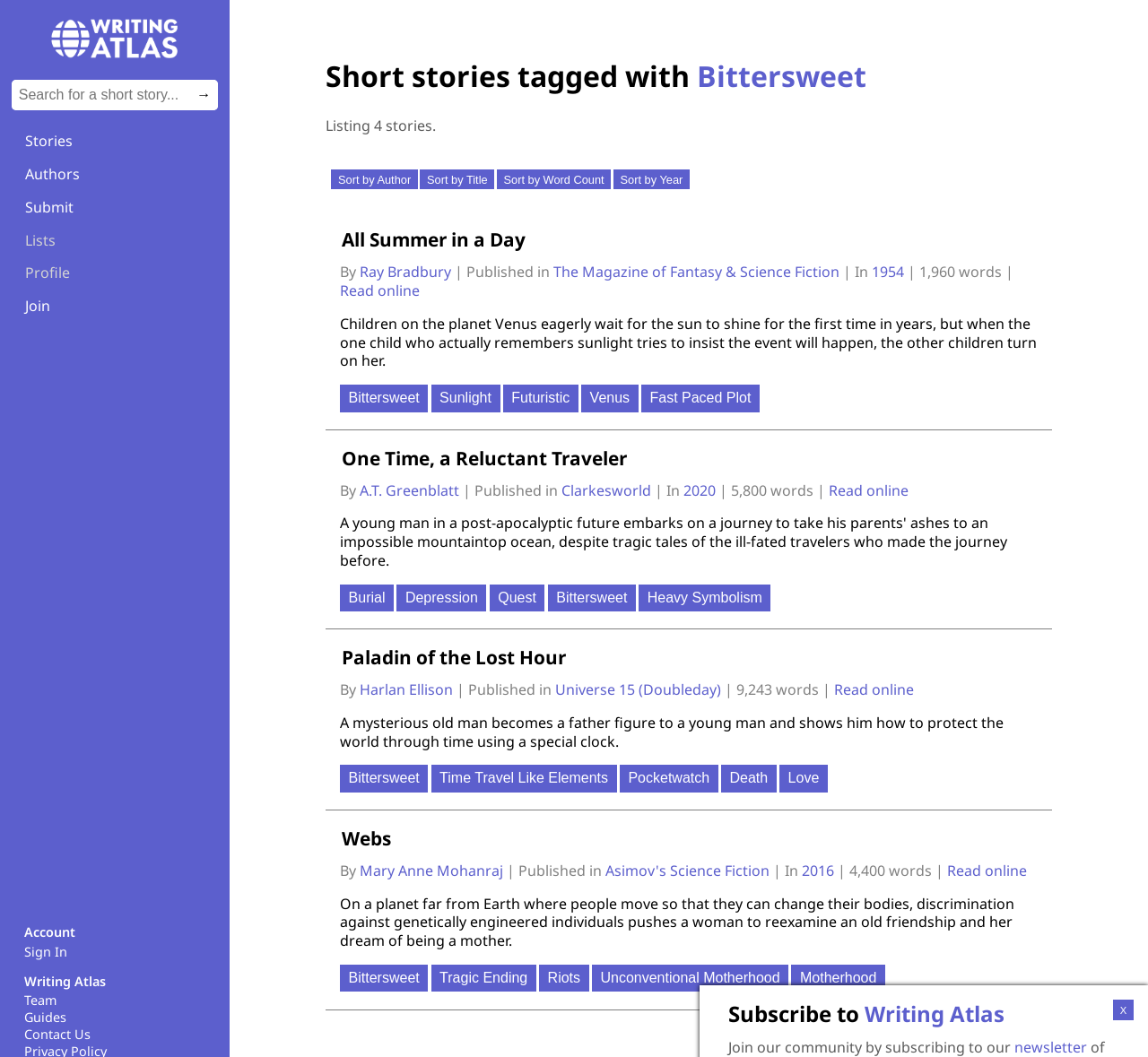What is the word count of the story 'All Summer in a Day'?
Give a one-word or short-phrase answer derived from the screenshot.

1,960